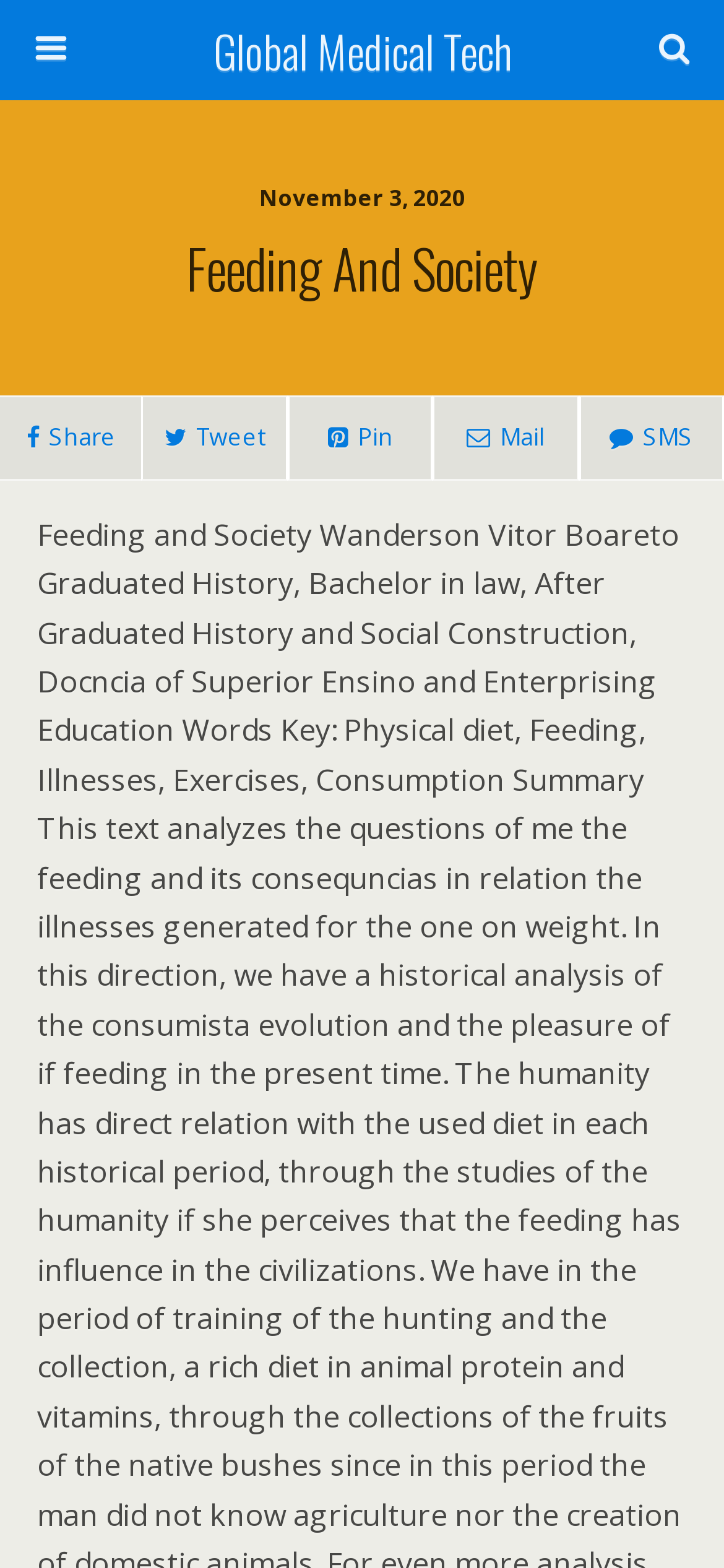What is the company name mentioned on the webpage?
Please answer using one word or phrase, based on the screenshot.

Global Medical Tech